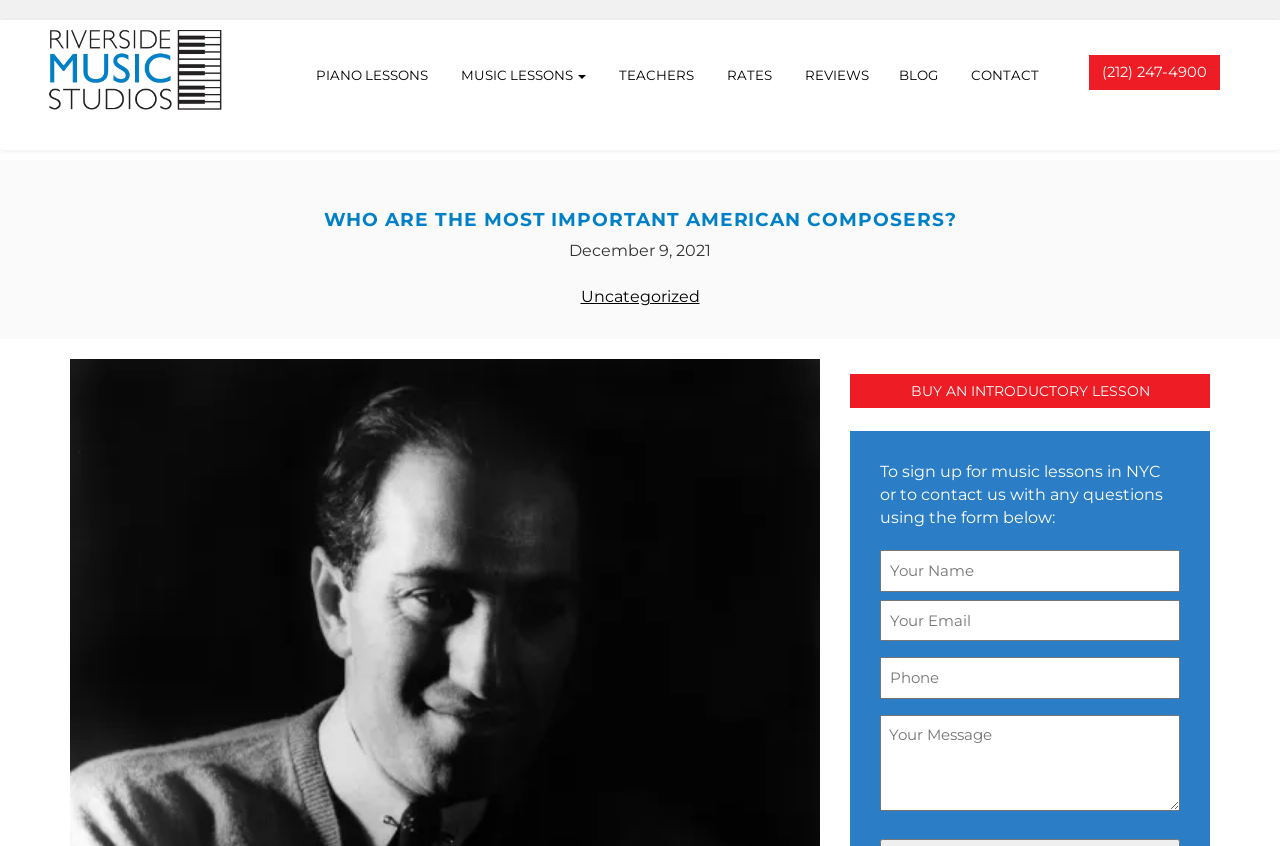Elaborate on the webpage's design and content in a detailed caption.

This webpage is about Riverside Music Studios, with a focus on American composers. At the top left, there is a link to the studio's homepage, accompanied by an image of the studio's logo. On the top right, there is a phone number link and a button to call the studio. 

Below the top section, there is a navigation menu with links to various pages, including piano lessons, music lessons, teachers, rates, reviews, blog, and contact. 

The main content of the page starts with a heading that asks "Who are the most important American composers?" followed by a date, "December 9, 2021". There is a link to a category called "Uncategorized" below the date. 

Further down, there is a call-to-action link to buy an introductory lesson, accompanied by a button. Below this, there is a paragraph of text explaining how to sign up for music lessons or contact the studio with questions. 

The page also features a contact form with fields for the user's name, email, phone number, and message. The name, email, and phone number fields are required, while the message field is optional.